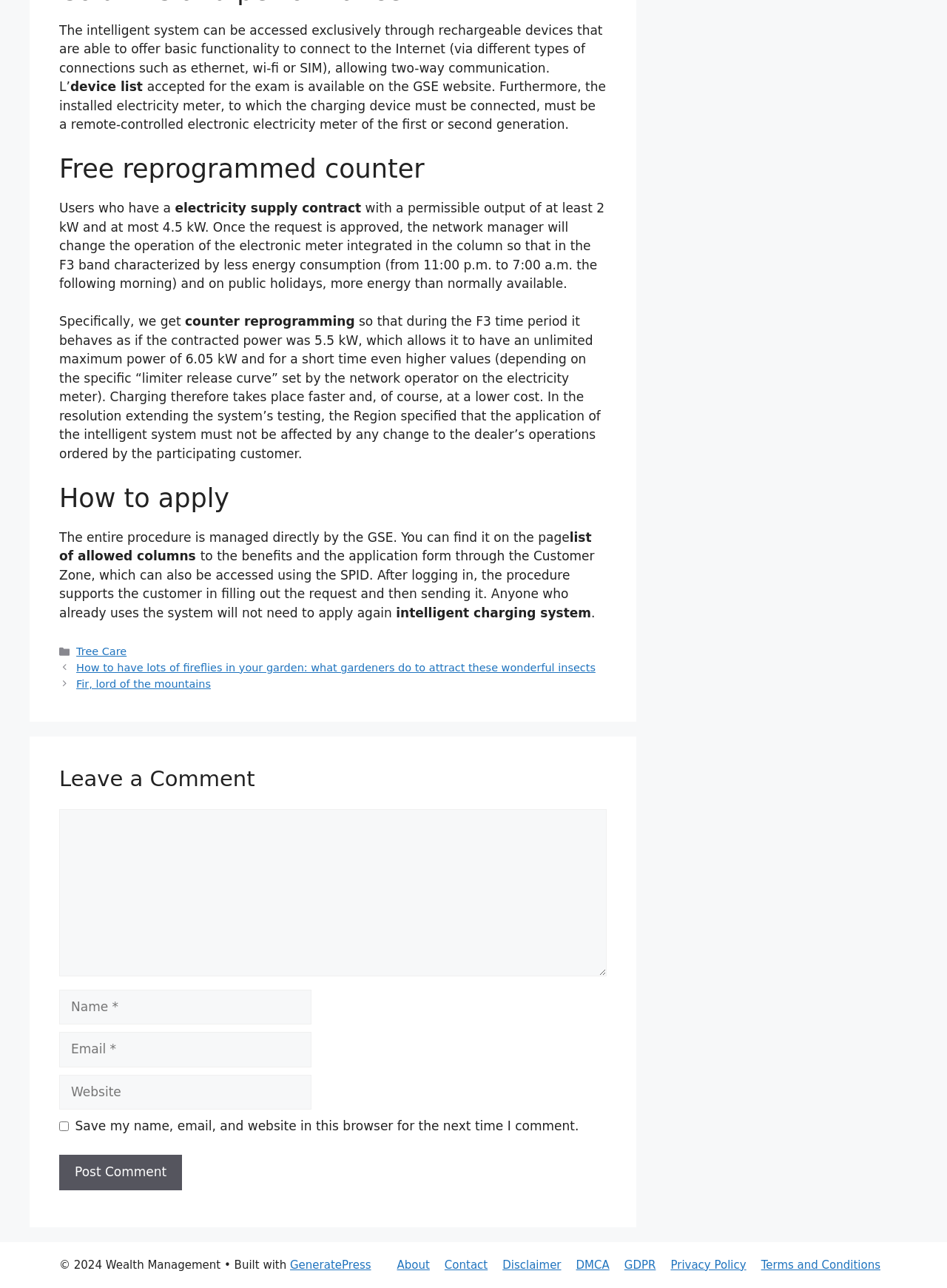What is the name of the system that allows for faster and cheaper charging?
Look at the image and answer the question with a single word or phrase.

Intelligent charging system